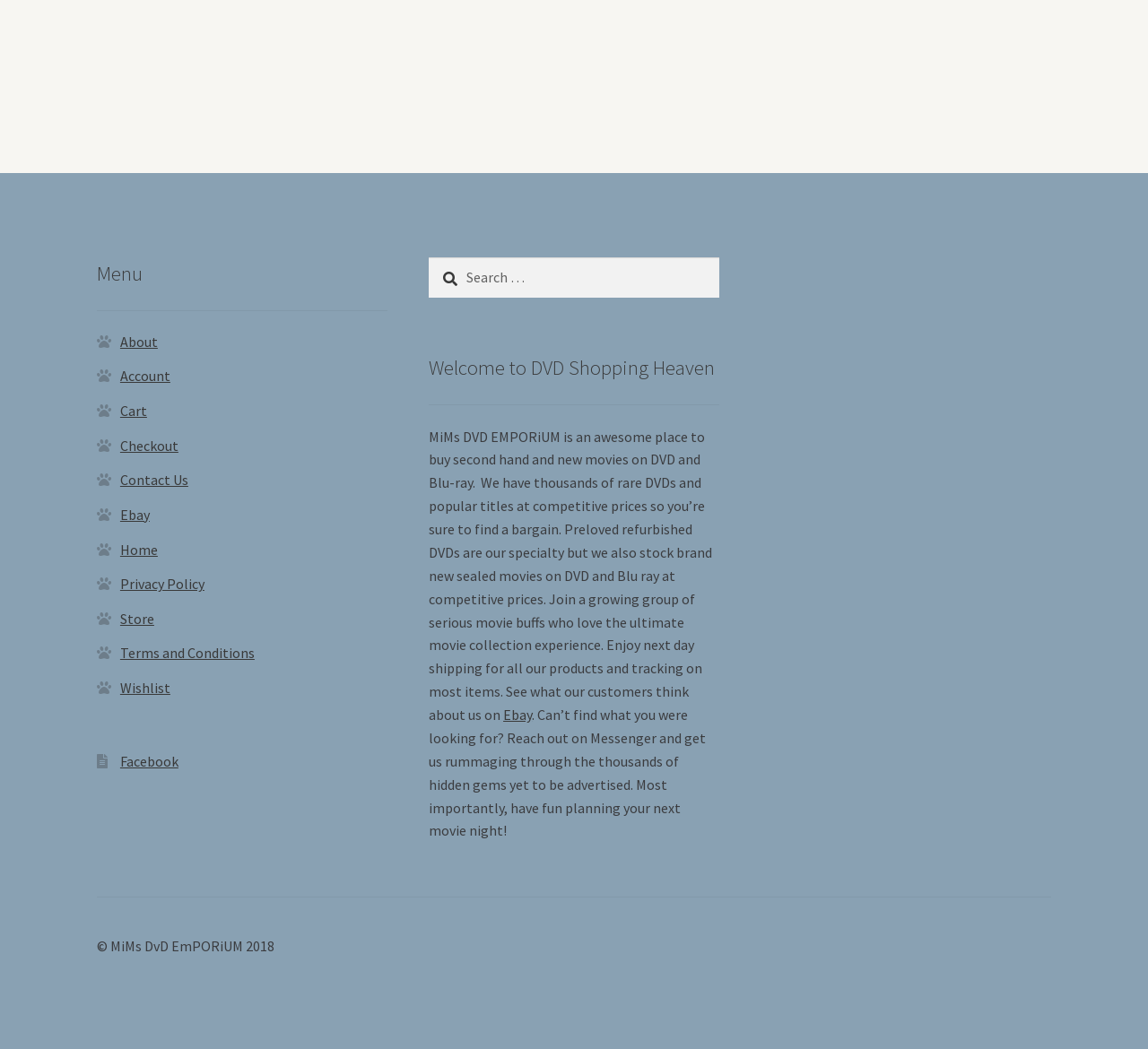What is the website's specialty?
Give a one-word or short phrase answer based on the image.

Second hand and new movies on DVD and Blu-ray